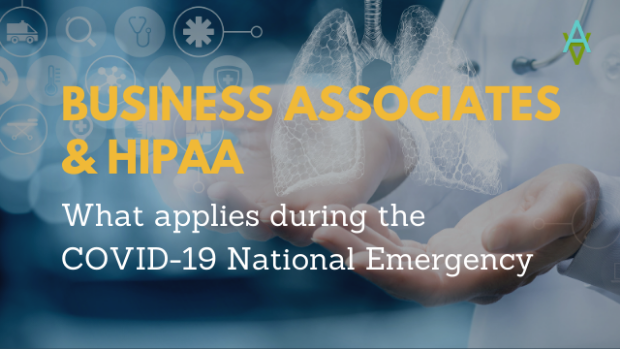Analyze the image and answer the question with as much detail as possible: 
What is the impact of the pandemic highlighted in the image?

The image highlights the respiratory impact of the pandemic, which is depicted through a graphic representation of lungs. This representation emphasizes the severe effects of COVID-19 on the respiratory system, making it a critical aspect of healthcare during the pandemic.